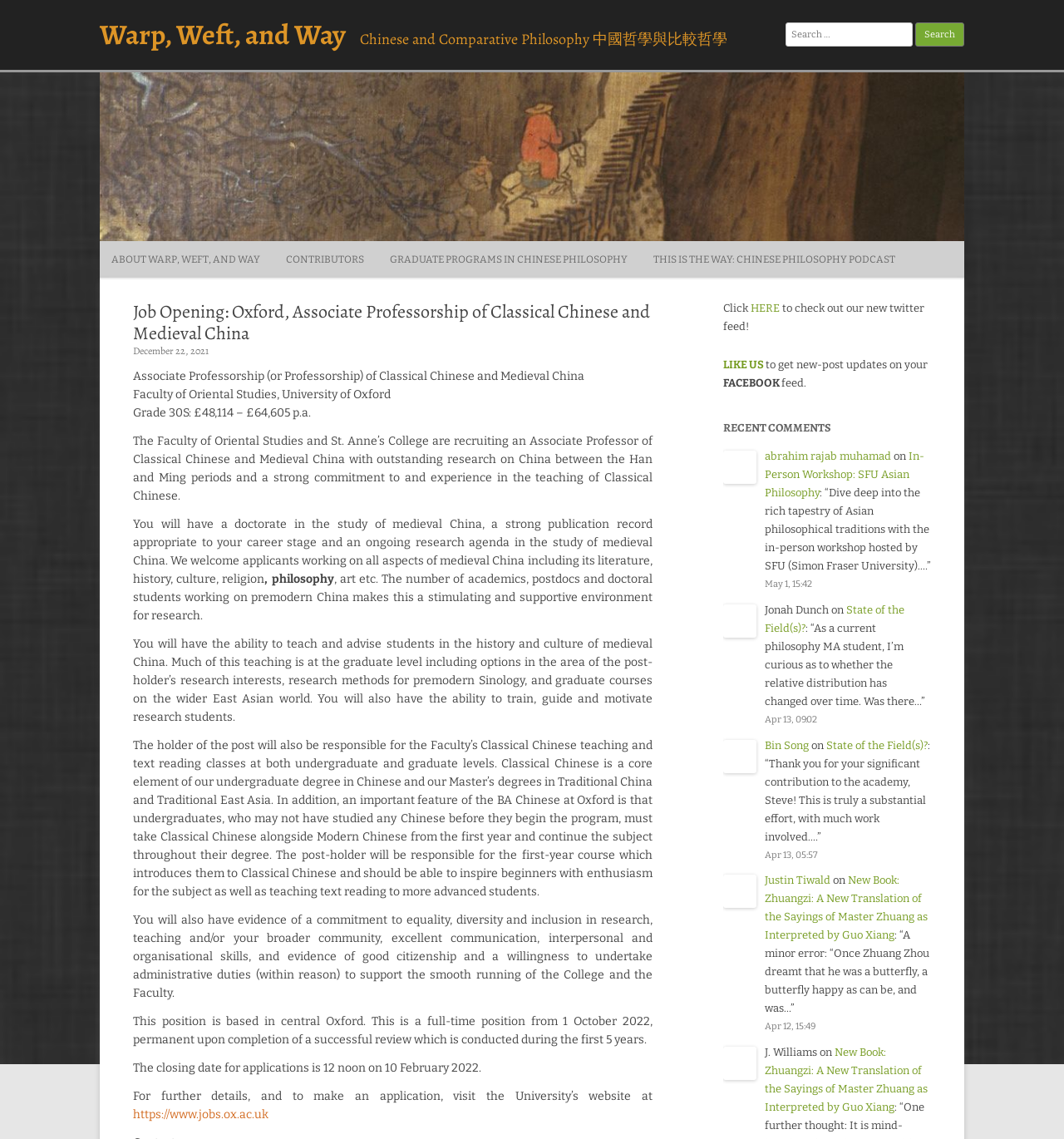Explain the webpage in detail, including its primary components.

This webpage appears to be a job posting for an Associate Professorship of Classical Chinese and Medieval China at the University of Oxford. The page is divided into several sections, with a prominent heading "Job Opening: Oxford, Associate Professorship of Classical Chinese and Medieval China" at the top.

Below the heading, there is a brief introduction to the job, including the faculty and university, as well as the salary range. This is followed by a detailed job description, which outlines the responsibilities and requirements of the position, including research, teaching, and administrative duties.

To the top left of the page, there is a search bar with a "Search" button. Above the search bar, there are several links to other sections of the website, including "ABOUT WARP, WEFT, AND WAY", "CONTRIBUTORS", "GRADUATE PROGRAMS IN CHINESE PHILOSOPHY", and "THIS IS THE WAY: CHINESE PHILOSOPHY PODCAST".

On the right side of the page, there is a section titled "RECENT COMMENTS", which lists several comments from users, including their names, dates, and comment text. Each comment is linked to a specific article or post.

At the bottom of the page, there are several social media links, including Twitter and Facebook, as well as a call to action to "LIKE US" on Facebook.

Overall, the page is well-organized and easy to navigate, with clear headings and concise text. The use of links and social media buttons adds to the page's functionality and interactivity.